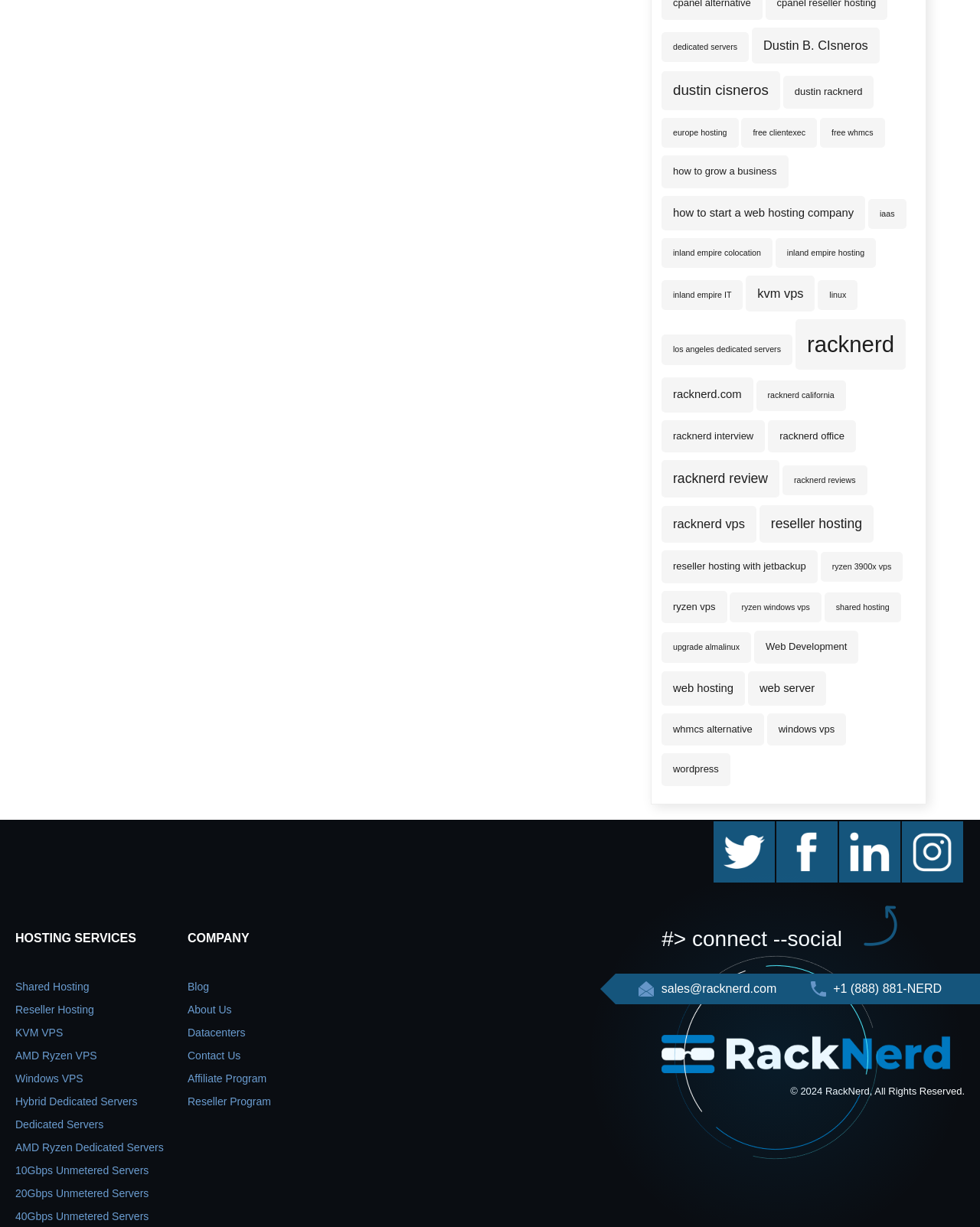Provide the bounding box coordinates of the HTML element this sentence describes: "how to grow a business".

[0.675, 0.127, 0.804, 0.153]